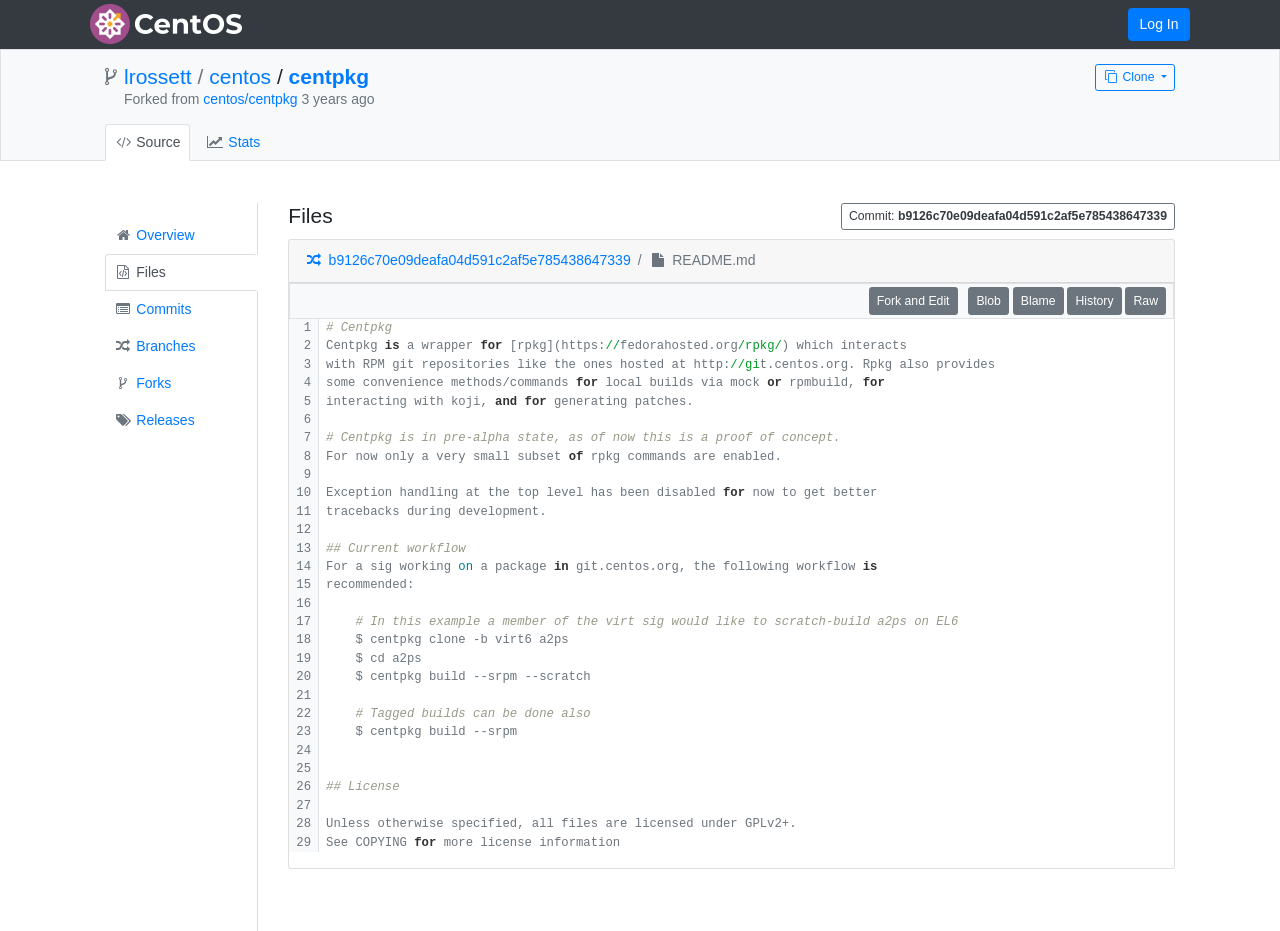How many rows are there in the table?
Please utilize the information in the image to give a detailed response to the question.

In the table element, there are 12 rows, each containing a grid cell with a link and a grid cell with text.